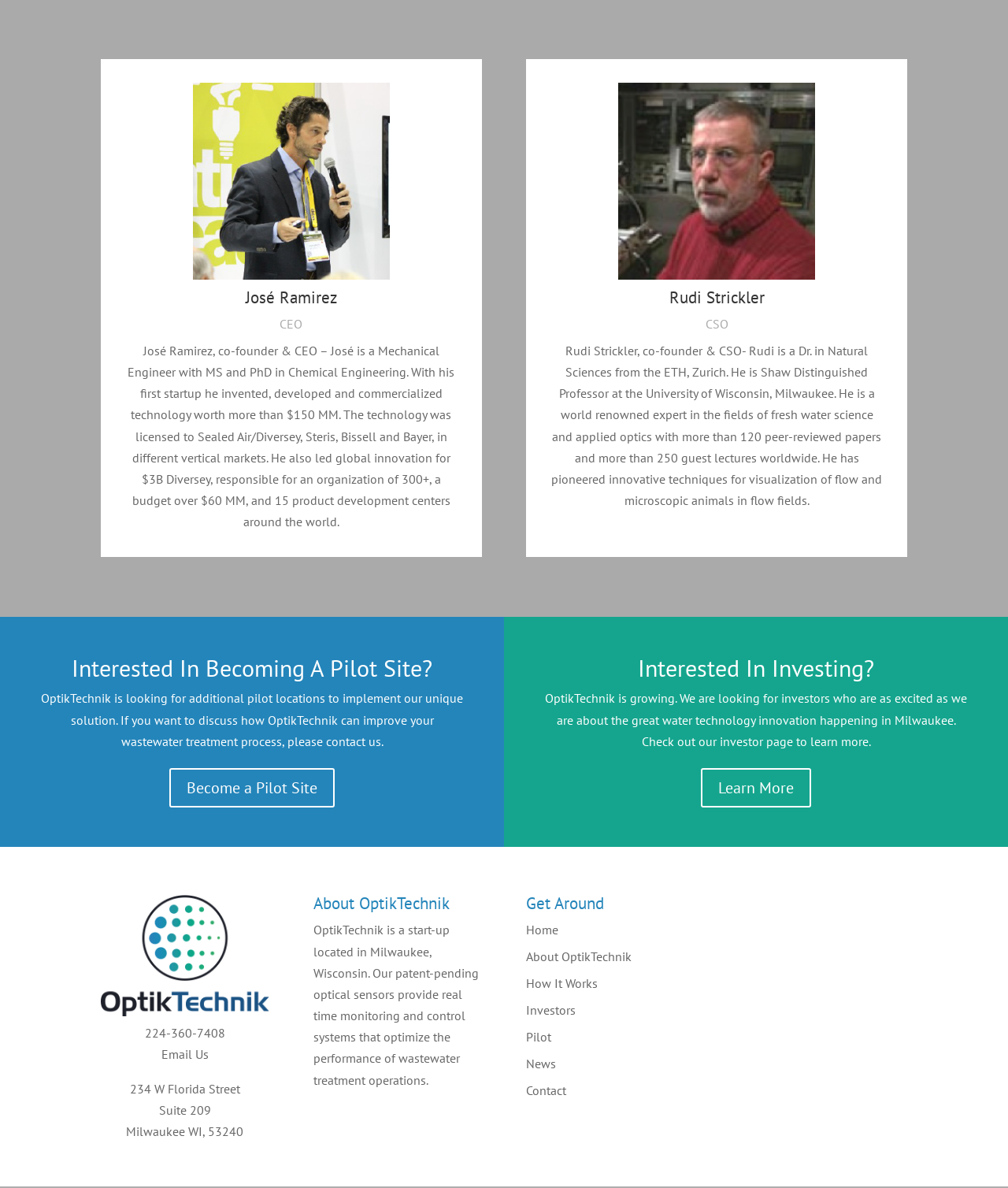Given the element description, predict the bounding box coordinates in the format (top-left x, top-left y, bottom-right x, bottom-right y). Make sure all values are between 0 and 1. Here is the element description: Become a Pilot Site

[0.168, 0.646, 0.332, 0.68]